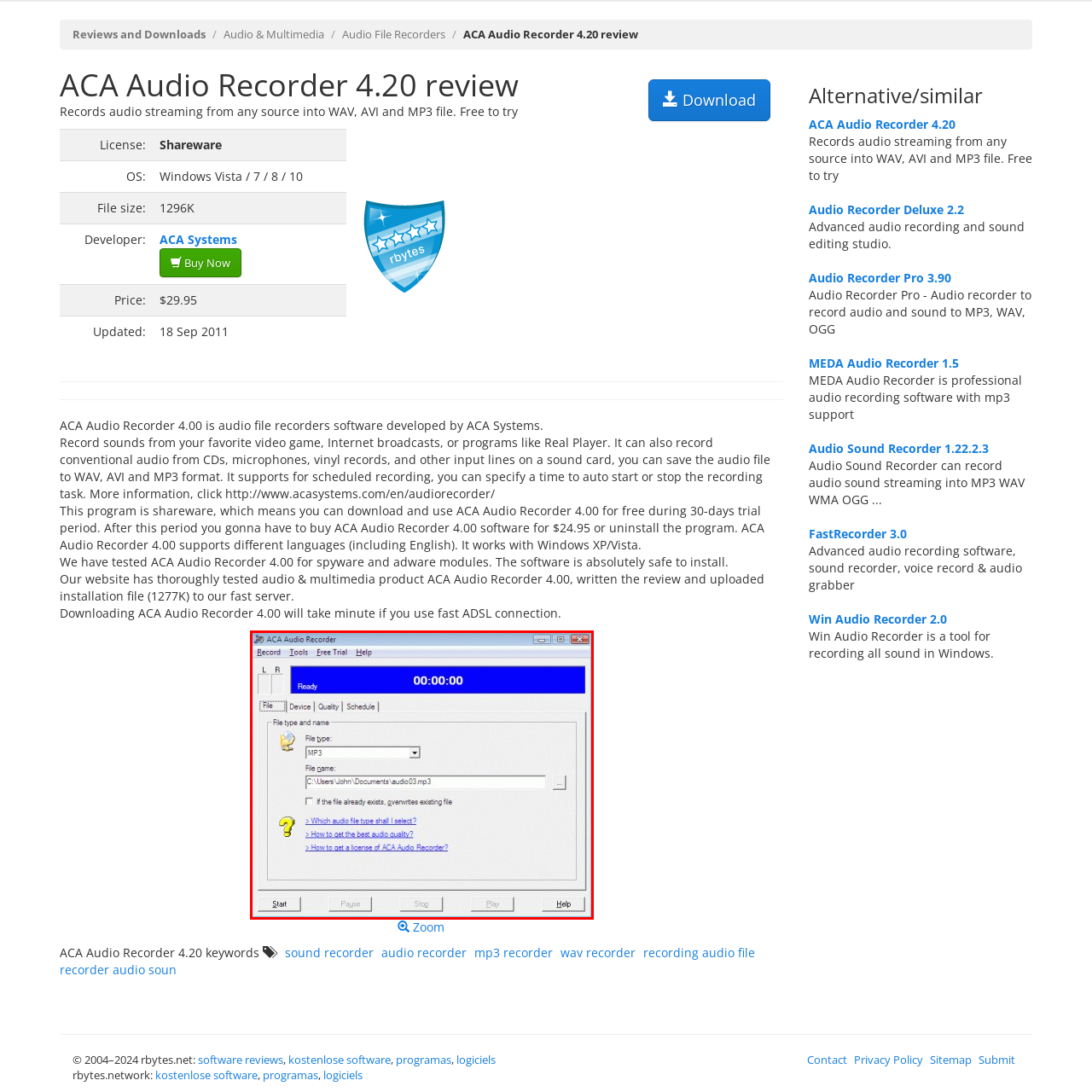Observe the image within the red bounding box carefully and provide an extensive answer to the following question using the visual cues: How many tabs are present in the interface?

The interface includes four tabs labeled 'Record', 'Tools', 'Free Trial', which are visible and accessible to the user, allowing them to navigate and utilize different features of the software.